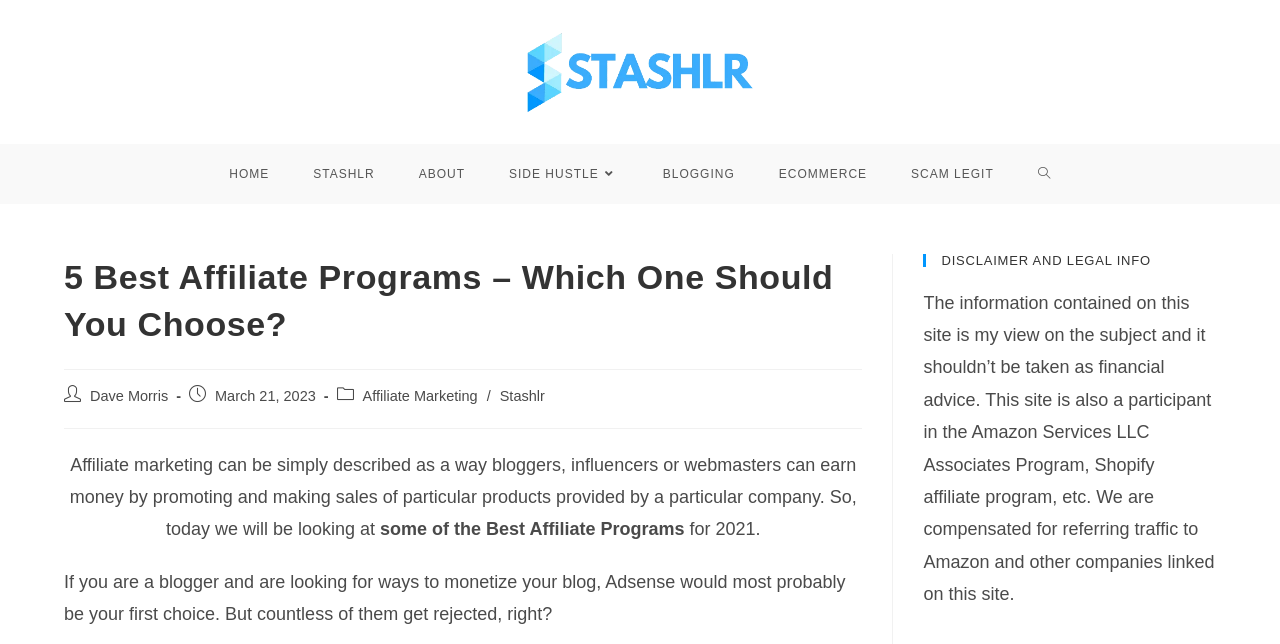Find the bounding box coordinates of the clickable area required to complete the following action: "View social media policy".

None